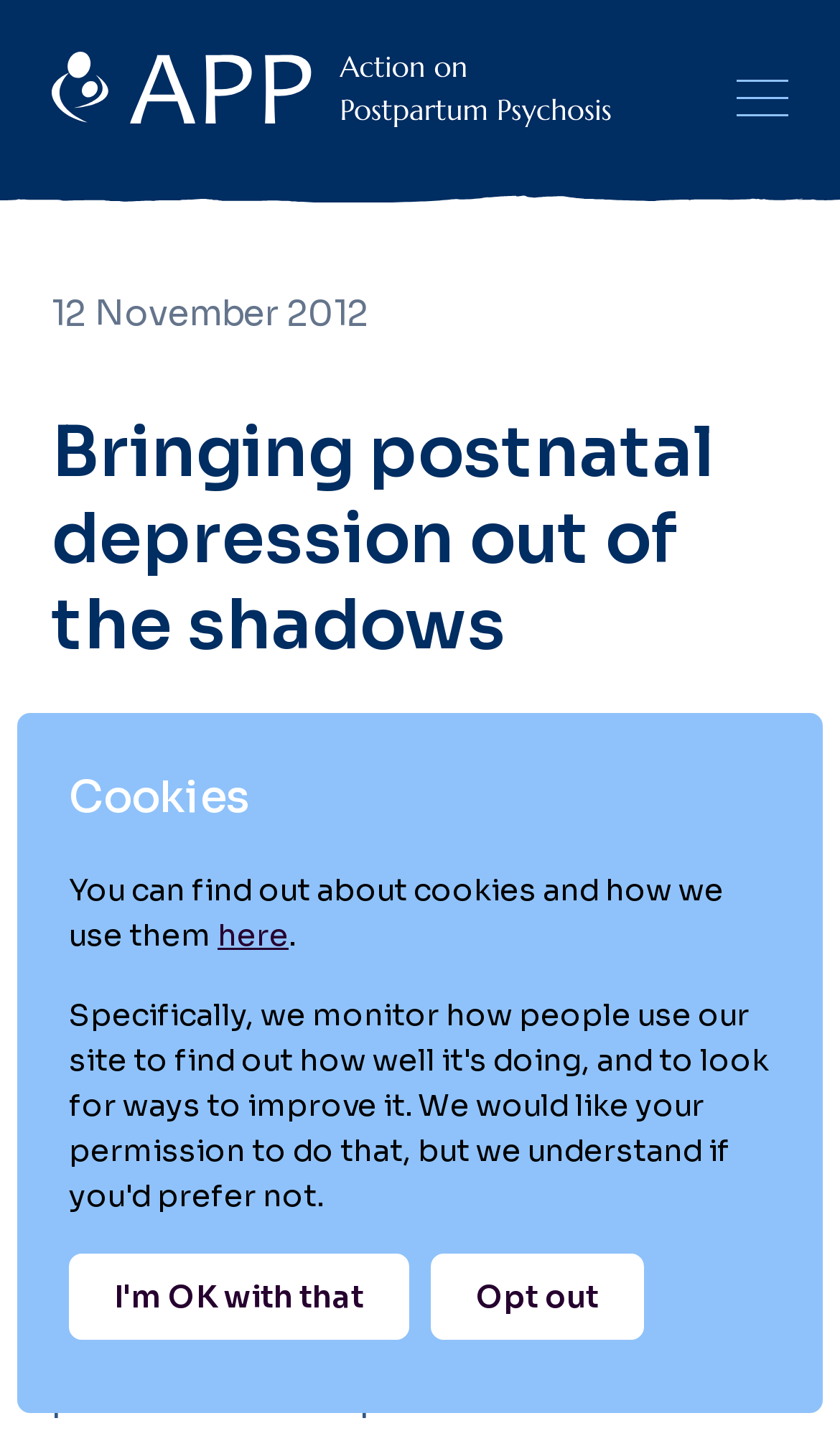Answer the following query concisely with a single word or phrase:
What is the topic of the Lancet editorial?

stigma of perinatal mental illness